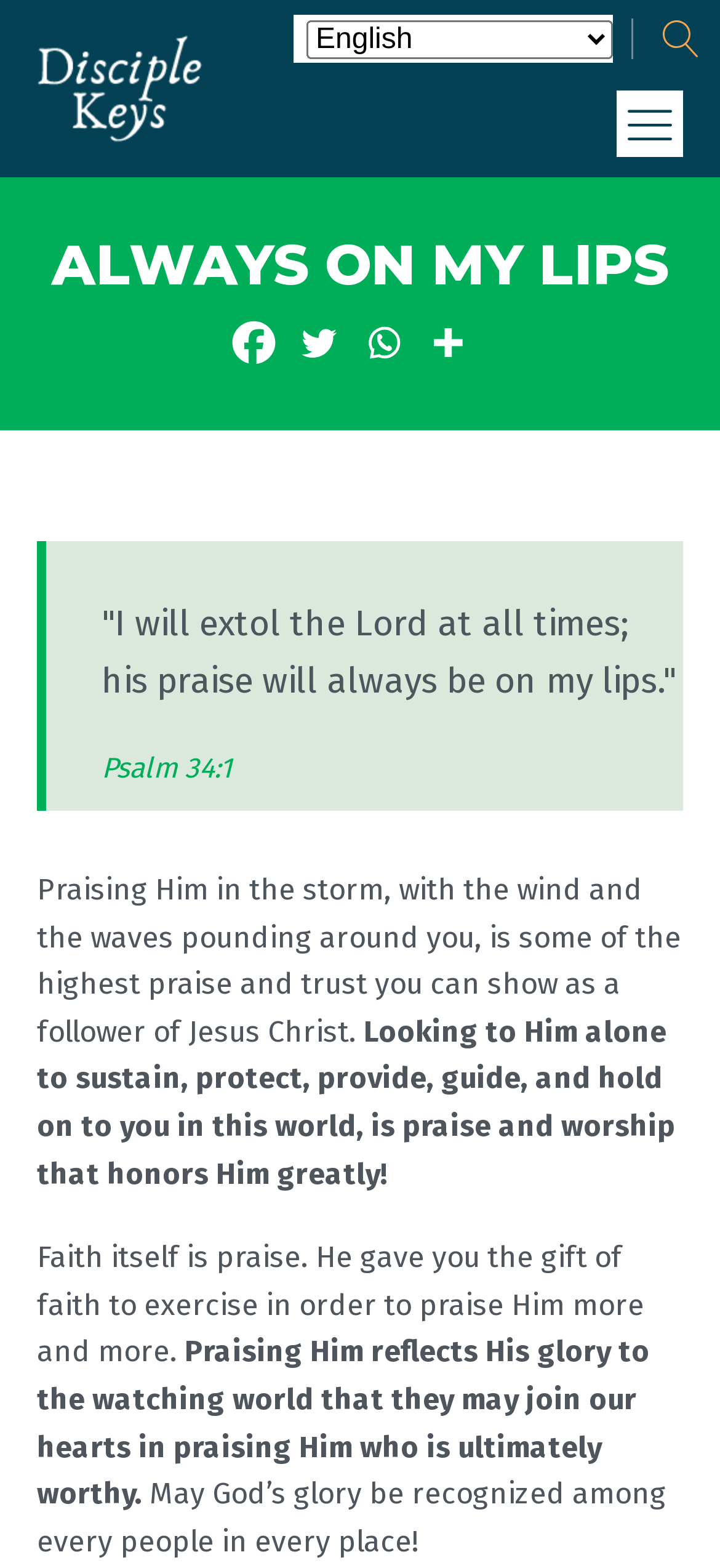Provide an in-depth caption for the elements present on the webpage.

This webpage appears to be a Christian devotional or inspirational page. At the top, there is a navigation section with a link, a language selection combobox, and a search button accompanied by a magnifying glass icon. Below this section, there is a heading that reads "ALWAYS ON MY LIPS" in a prominent font.

To the right of the heading, there are social media links to Facebook, Twitter, Whatsapp, and More, with the More link accompanied by an image. Below the social media links, there is a blockquote section that contains a biblical quote from Psalm 34:1, "I will extol the Lord at all times; his praise will always be on my lips." The quote is followed by a link to the Psalm.

The main content of the page consists of four paragraphs of text that discuss the importance of praising God in difficult times, trusting in Him, and exercising faith as a form of praise. The text is arranged in a single column, with each paragraph building on the previous one to emphasize the significance of praising God.

There are no images on the page apart from the icon accompanying the More link. The overall layout is simple, with a focus on the text content.